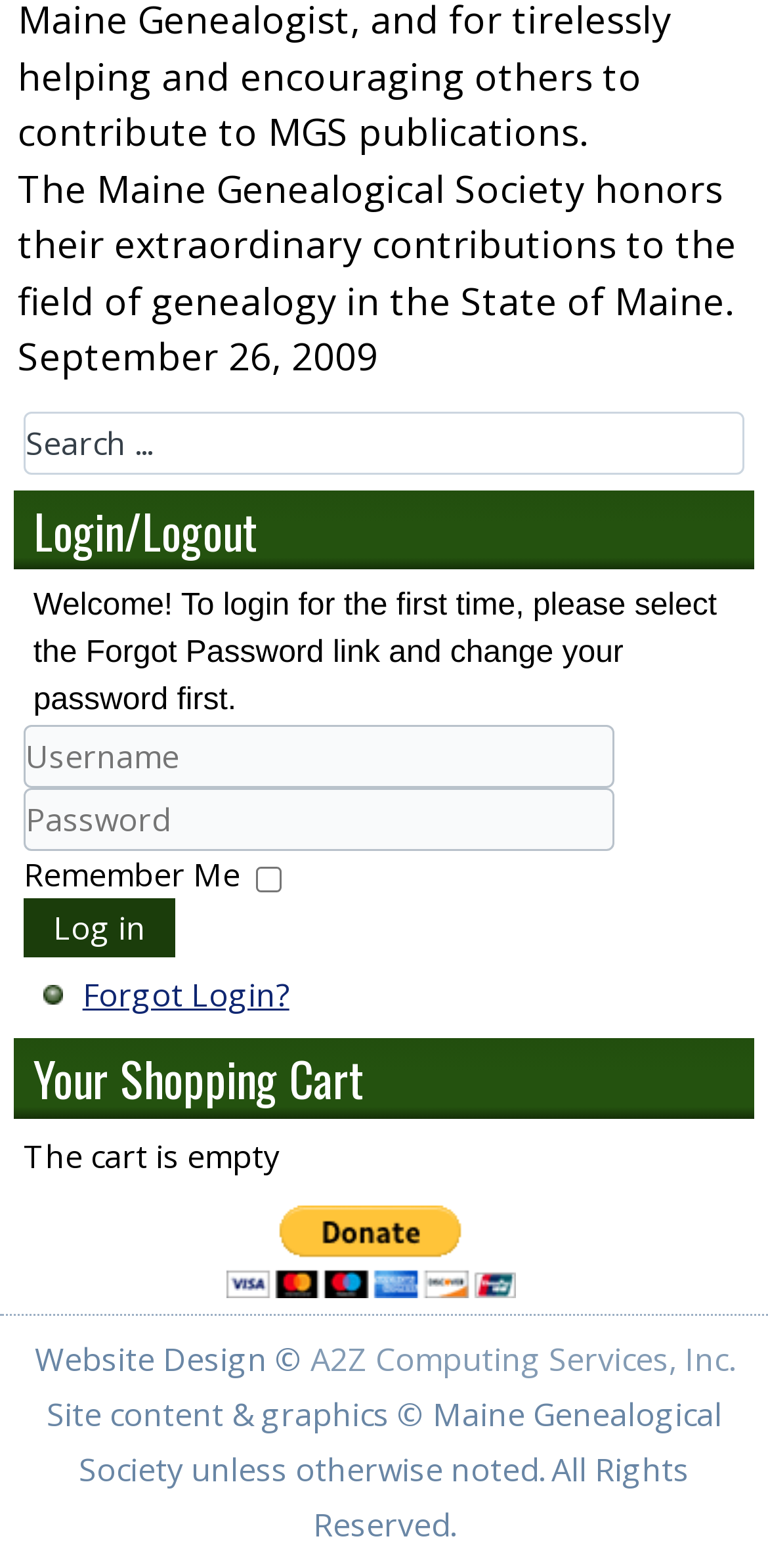Please examine the image and provide a detailed answer to the question: What is the alternative payment method offered on the website?

The website offers an alternative payment method through PayPal, as indicated by the 'Donate with PayPal button' located below the shopping cart section. This suggests that users can make donations or payments through PayPal instead of other payment methods.